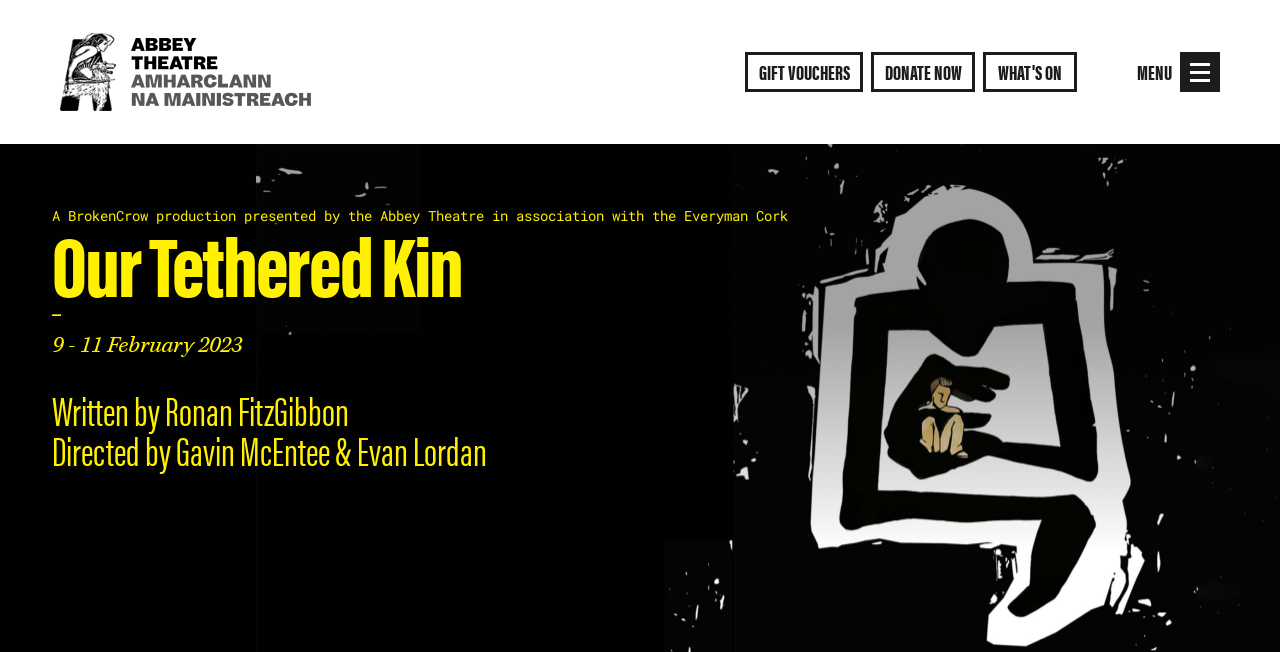What is the name of the theatre?
Using the image, respond with a single word or phrase.

Abbey Theatre